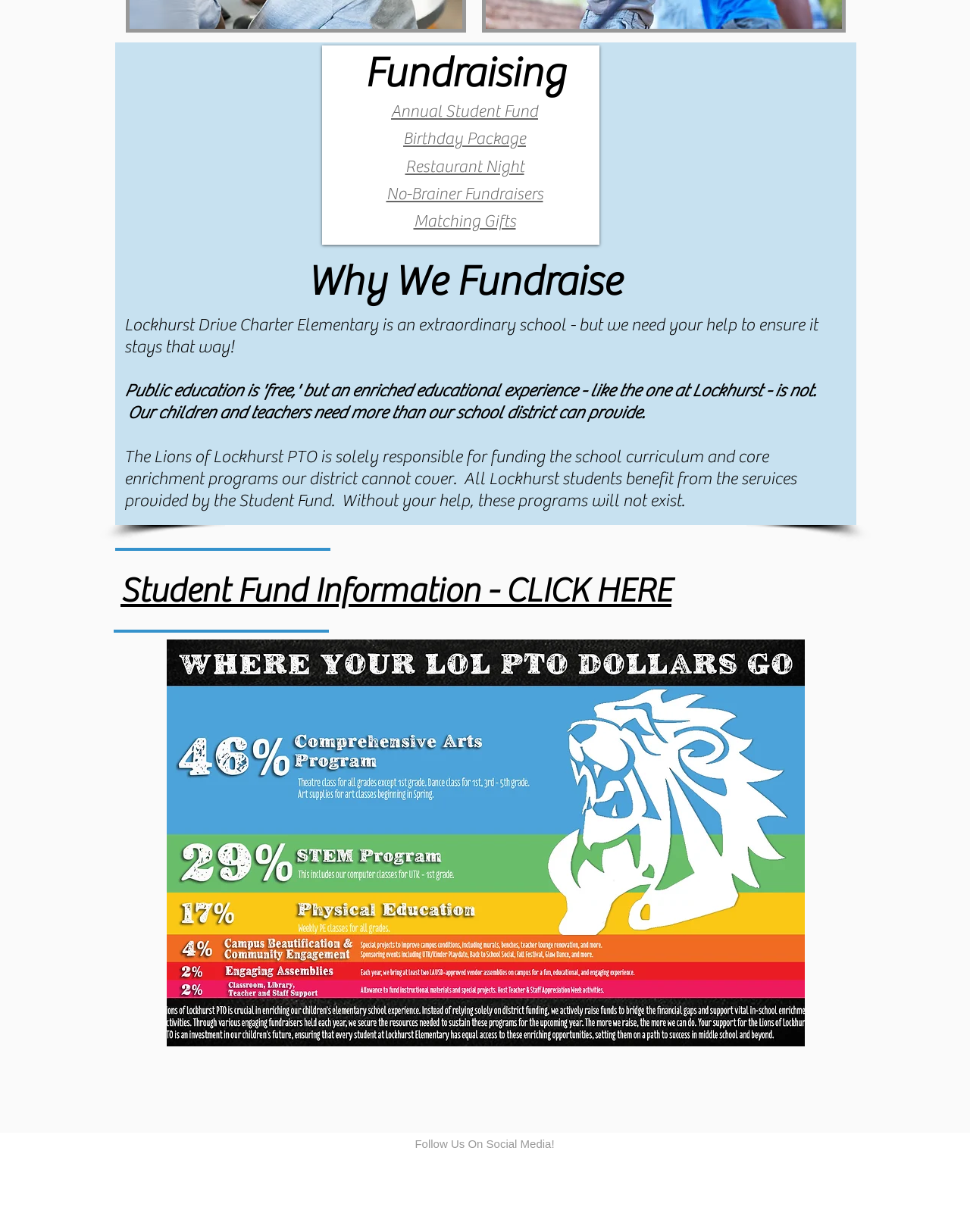Based on the element description "alt="WFCP"", predict the bounding box coordinates of the UI element.

None